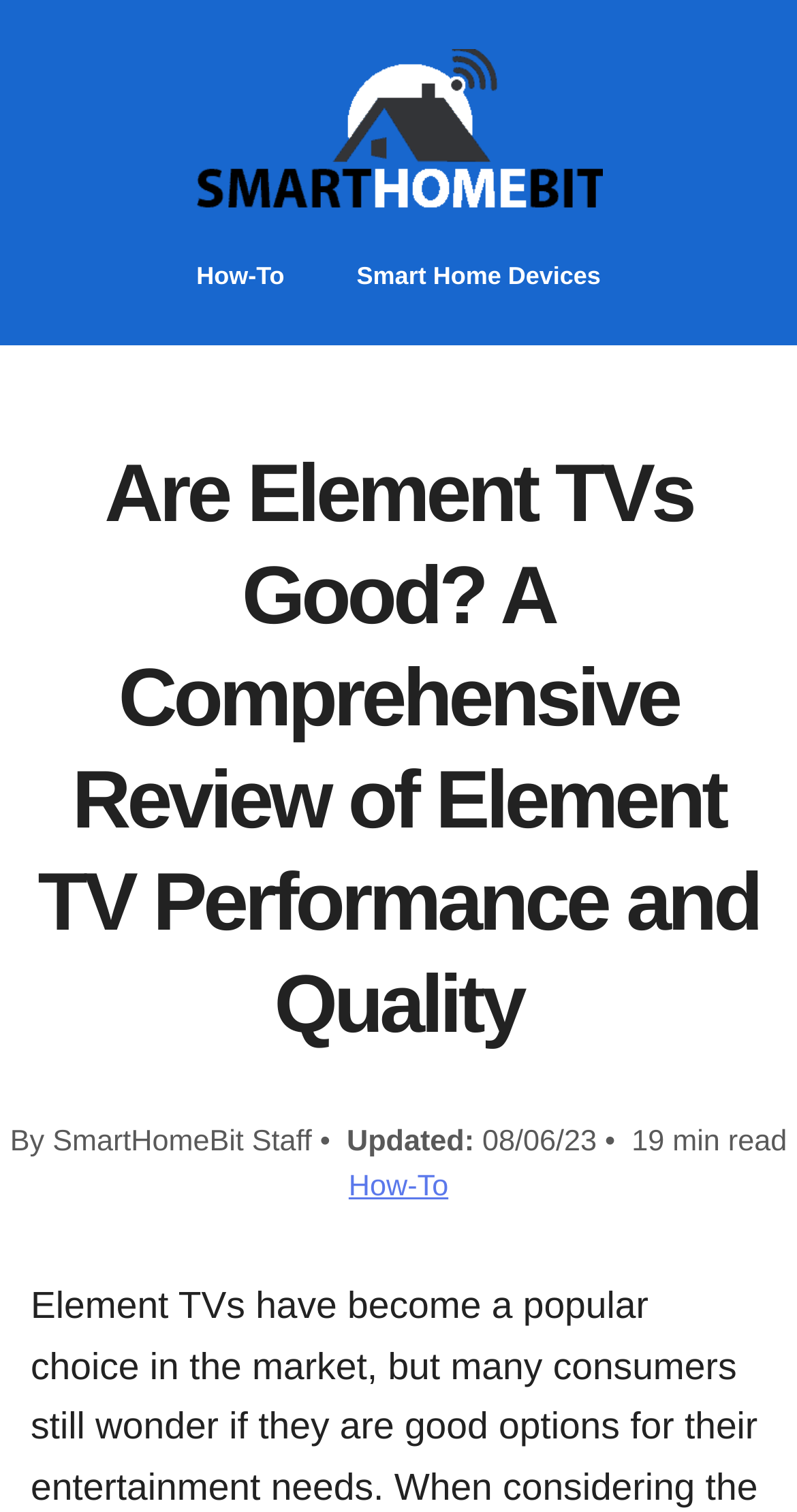Who is the author of the article?
Answer the question in as much detail as possible.

The author of the article is mentioned below the main heading, where it says 'By SmartHomeBit Staff'. This information is presented in a static text format.